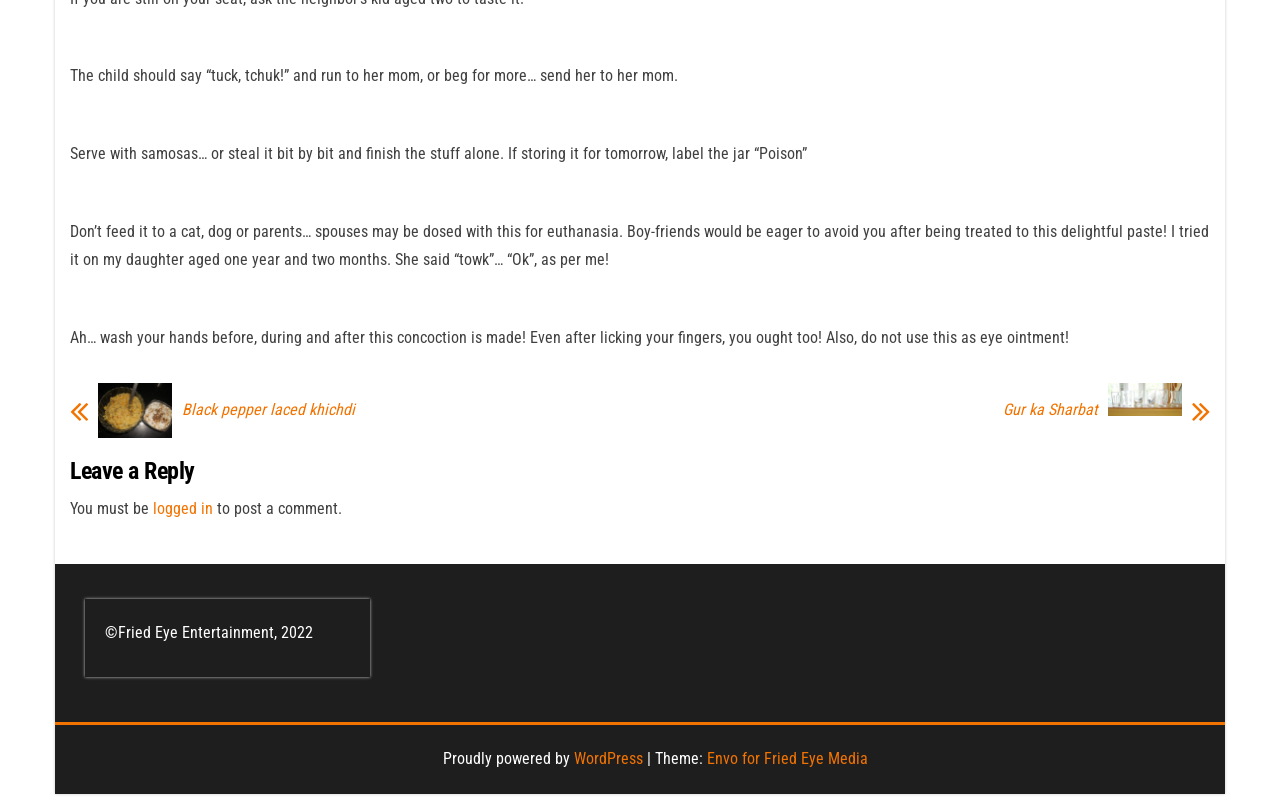Please look at the image and answer the question with a detailed explanation: What is the warning about feeding the paste to animals?

The StaticText element with the text 'Don’t feed it to a cat, dog or parents… spouses may be dosed with this for euthanasia.' has a bounding box coordinate of [0.055, 0.274, 0.945, 0.333]. This text serves as a warning to not feed the paste to certain animals and even humans.